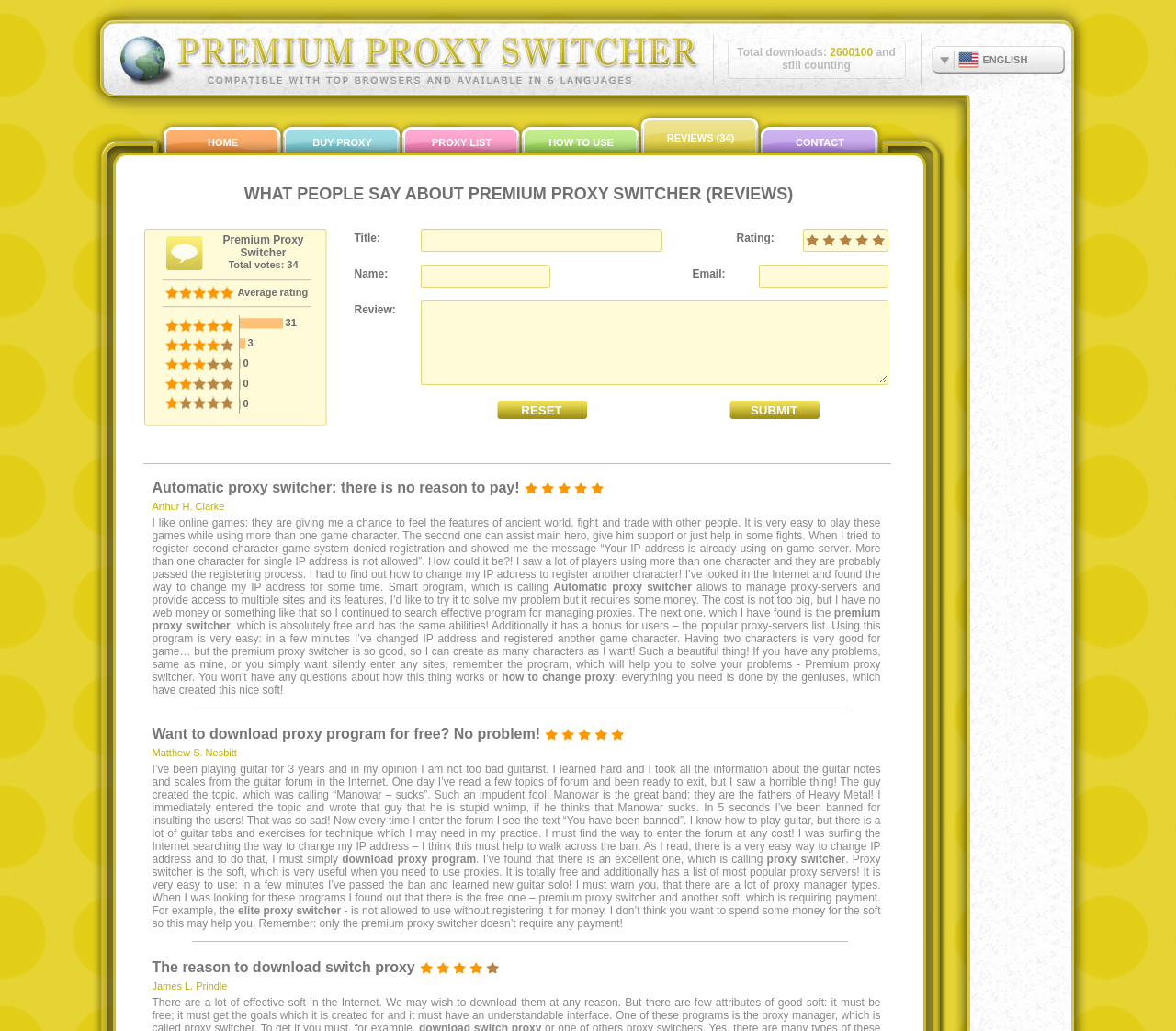What is the average rating?
Look at the image and answer with only one word or phrase.

3